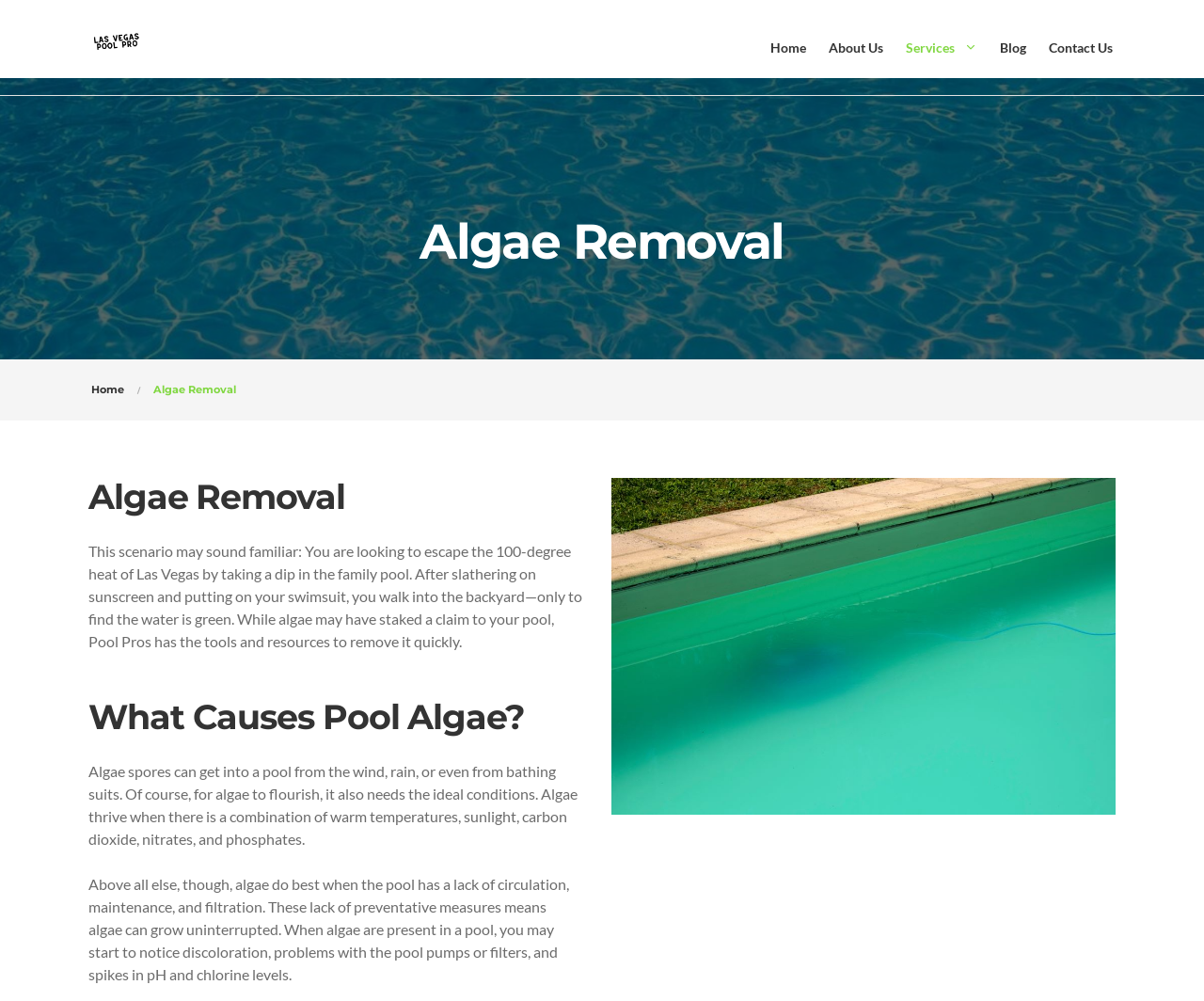What is the consequence of algae presence in a pool?
Using the visual information, reply with a single word or short phrase.

Discoloration